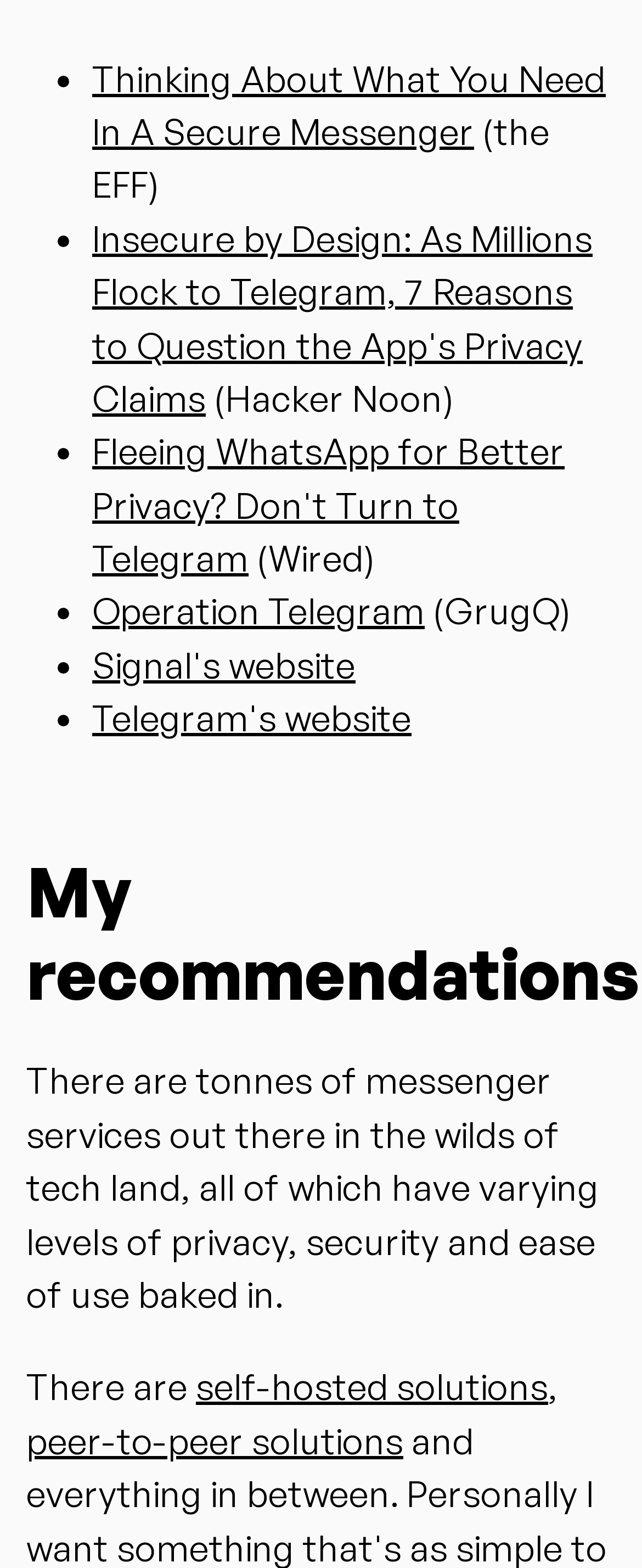Please determine the bounding box coordinates of the element to click in order to execute the following instruction: "Share via Facebook". The coordinates should be four float numbers between 0 and 1, specified as [left, top, right, bottom].

None